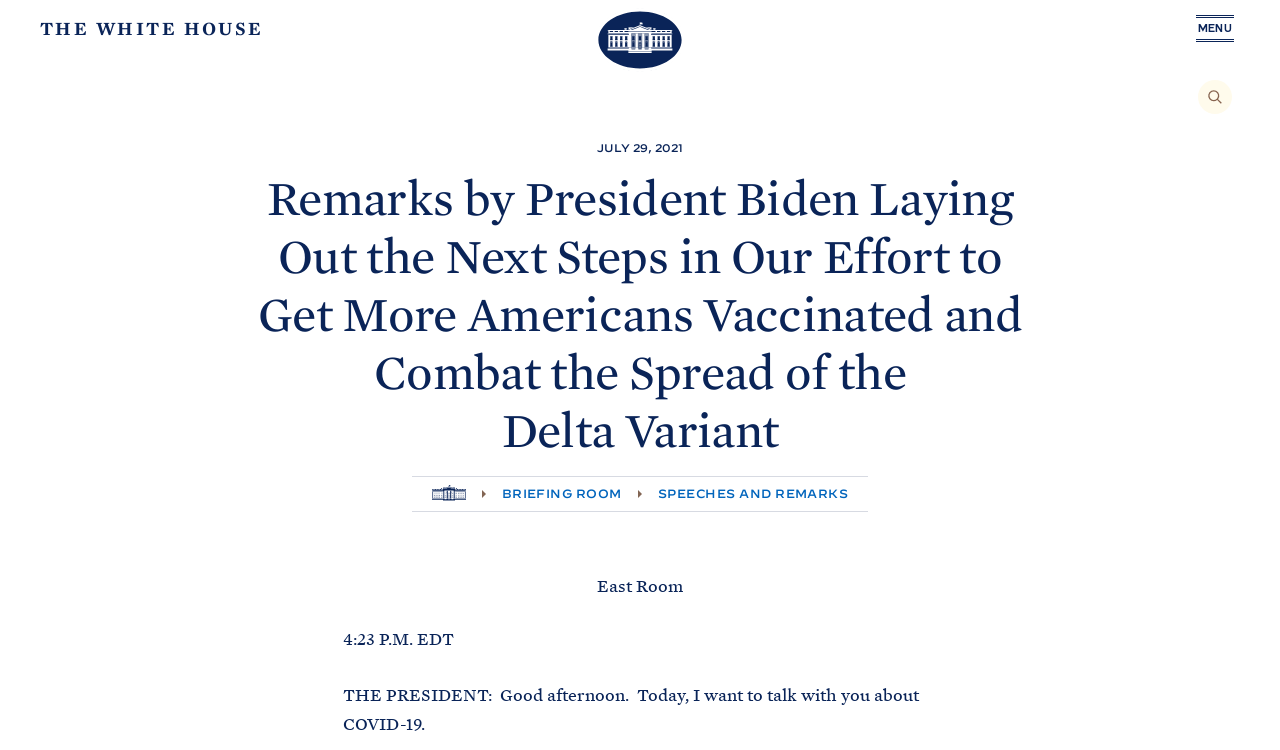Using the provided description Share this page on Facebook, find the bounding box coordinates for the UI element. Provide the coordinates in (top-left x, top-left y, bottom-right x, bottom-right y) format, ensuring all values are between 0 and 1.

[0.966, 0.791, 1.0, 0.839]